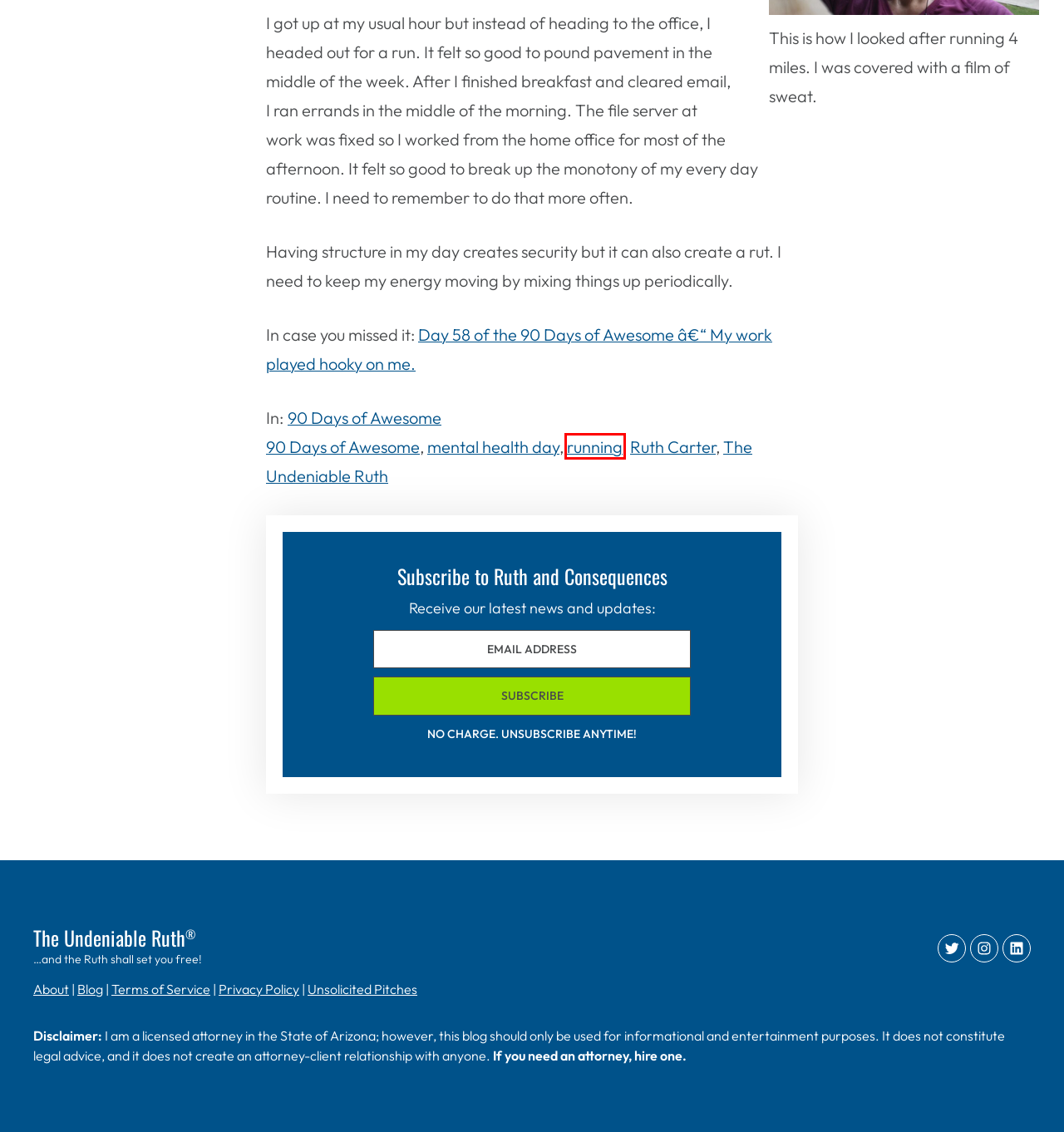You are given a webpage screenshot where a red bounding box highlights an element. Determine the most fitting webpage description for the new page that loads after clicking the element within the red bounding box. Here are the candidates:
A. Terms of Service - The Undeniable Ruth
B. Privacy Policy - The Undeniable Ruth
C. Ruth Carter Archives - The Undeniable Ruth
D. 90 Days of Awesome Archives - The Undeniable Ruth
E. running Archives - The Undeniable Ruth
F. mental health day Archives - The Undeniable Ruth
G. Day 58/90 - Playing Hooky - The Undeniable Ruth
H. 90 Days of Awesome - The Undeniable Ruth

E